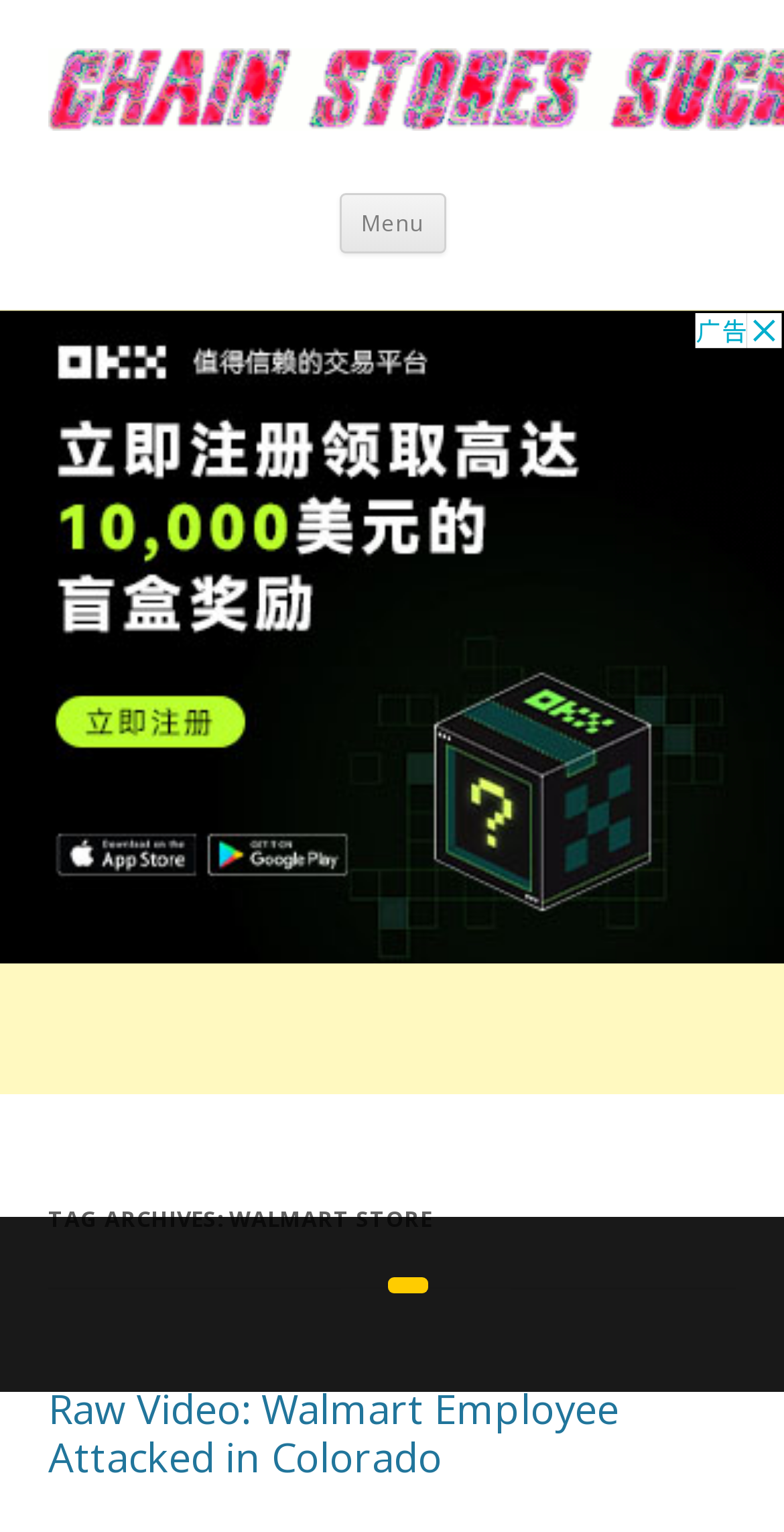Given the description of the UI element: "Menu", predict the bounding box coordinates in the form of [left, top, right, bottom], with each value being a float between 0 and 1.

[0.432, 0.126, 0.568, 0.165]